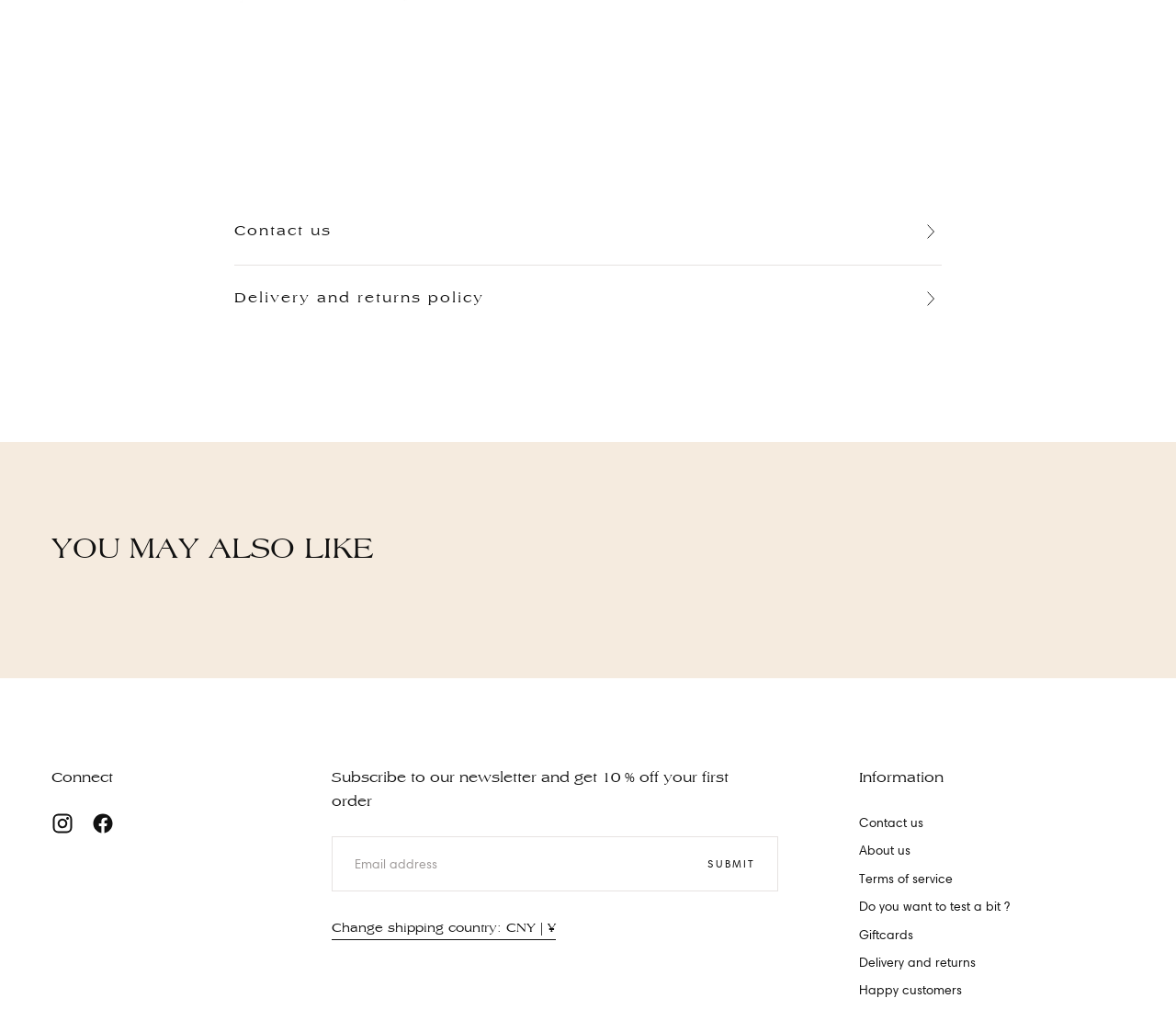Determine the coordinates of the bounding box that should be clicked to complete the instruction: "Click the 'Contact us' link". The coordinates should be represented by four float numbers between 0 and 1: [left, top, right, bottom].

[0.199, 0.194, 0.801, 0.259]